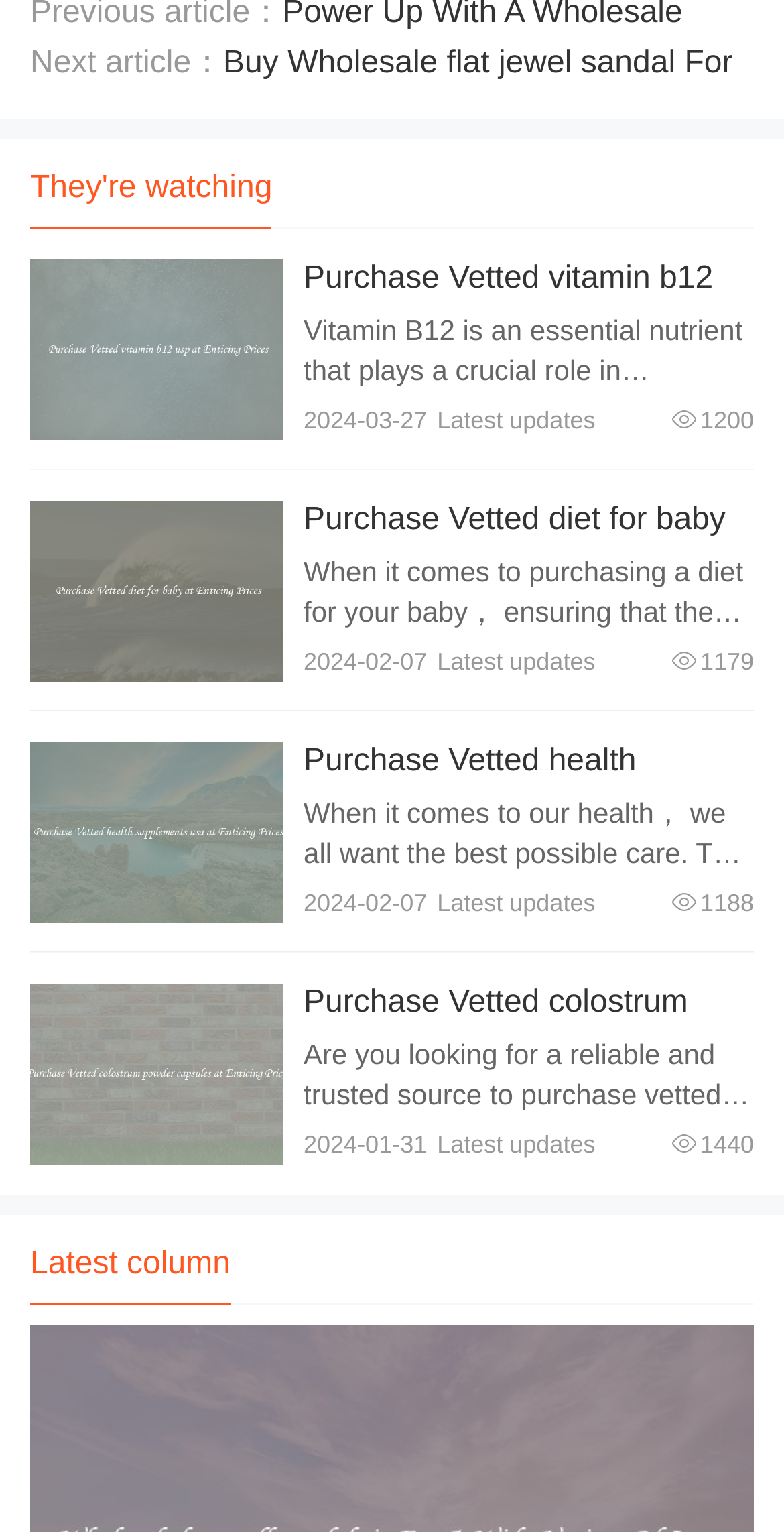Could you please study the image and provide a detailed answer to the question:
What is the topic of the first product?

I looked at the first product description and found that it is about Vitamin B12, which is an essential nutrient for our overall health and well-being.